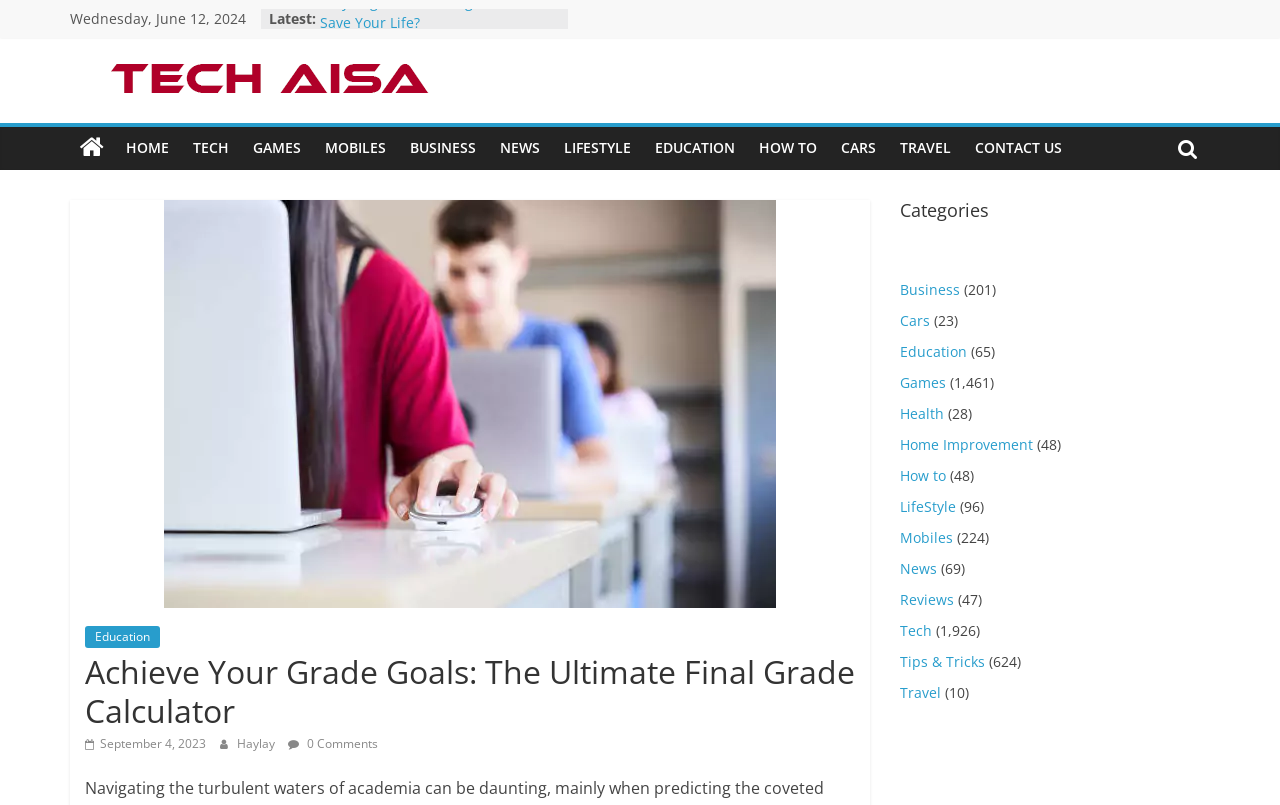Provide the bounding box coordinates of the section that needs to be clicked to accomplish the following instruction: "Click on the 'HOME' link."

[0.089, 0.158, 0.141, 0.211]